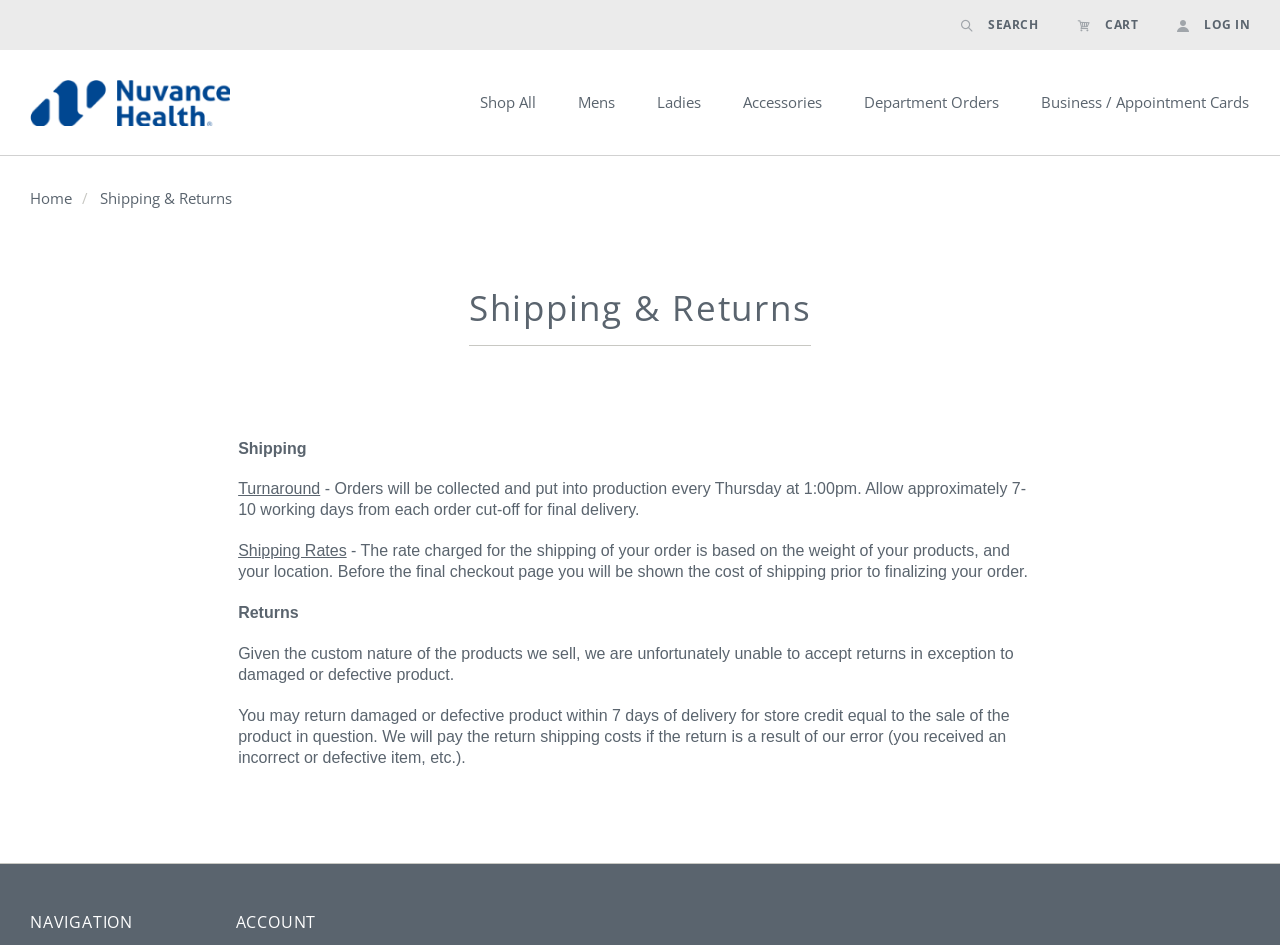Write an exhaustive caption that covers the webpage's main aspects.

The webpage is about the Shipping and Returns policy of the Nuvance Health Store. At the top right corner, there are three links: SEARCH, CART, and LOG IN. Below them, there is a link to the Nuvance Health Store, accompanied by an image of the store's logo. 

To the right of the logo, there are several links to different categories, including Shop All, Mens, Ladies, Accessories, Department Orders, and Business/Appointment Cards. Below these links, there are two more links: Home and Shipping & Returns, which is the current page.

The main content of the page is divided into three sections: Turnaround, Shipping Rates, and Returns. The Turnaround section explains that orders will be collected and put into production every Thursday at 1:00 pm, and it takes approximately 7-10 working days for final delivery. 

The Shipping Rates section explains that the shipping cost is based on the weight of the products and the customer's location, and the cost will be shown before the final checkout page. 

The Returns section explains that returns are only accepted for damaged or defective products, and customers can return them within 7 days of delivery for store credit. 

At the bottom of the page, there are two headings: NAVIGATION and ACCOUNT.